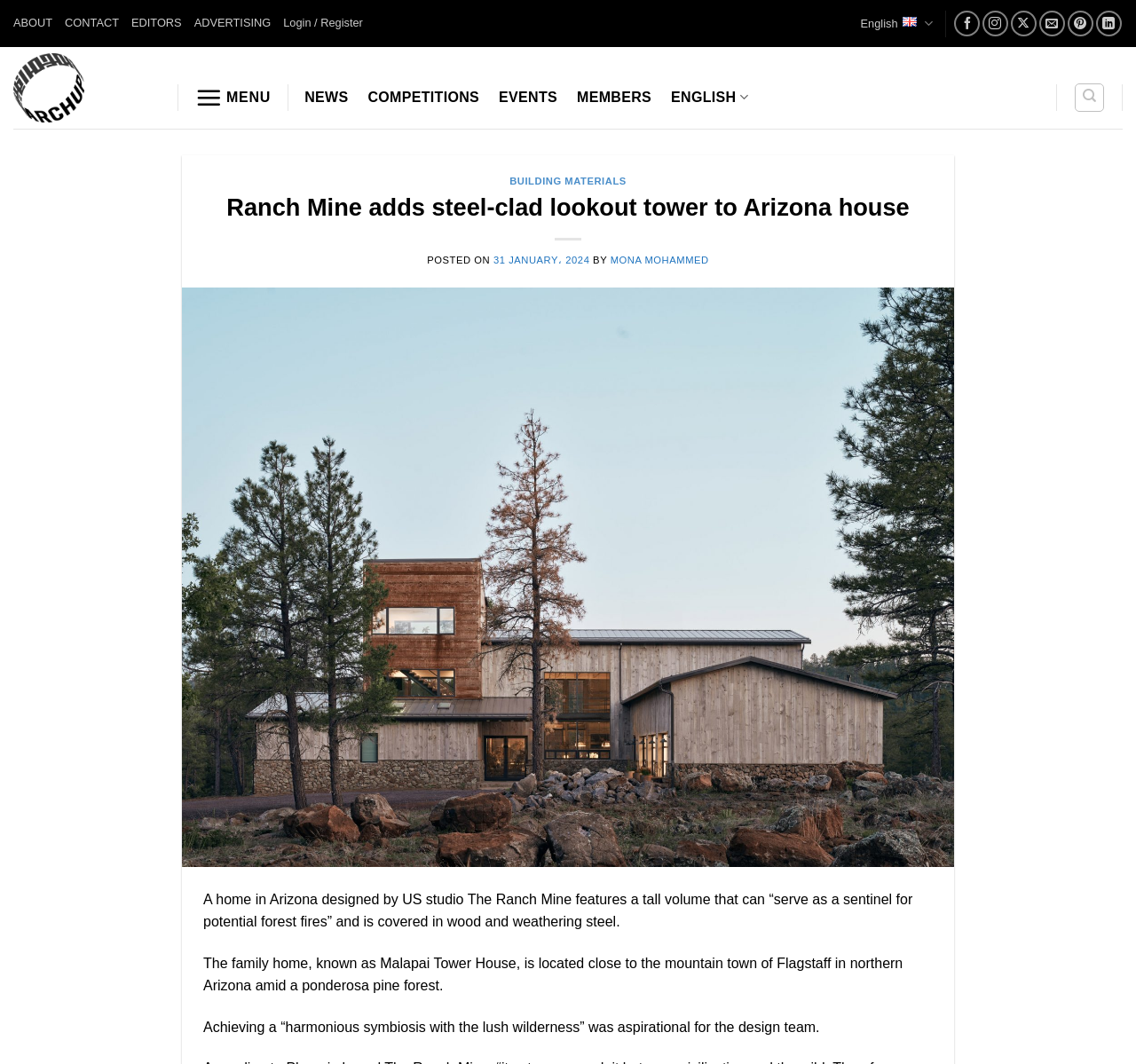In which state is the house located?
Analyze the image and deliver a detailed answer to the question.

I read the article and found the location of the house mentioned in the first paragraph, which is in the state of Arizona, close to the mountain town of Flagstaff.